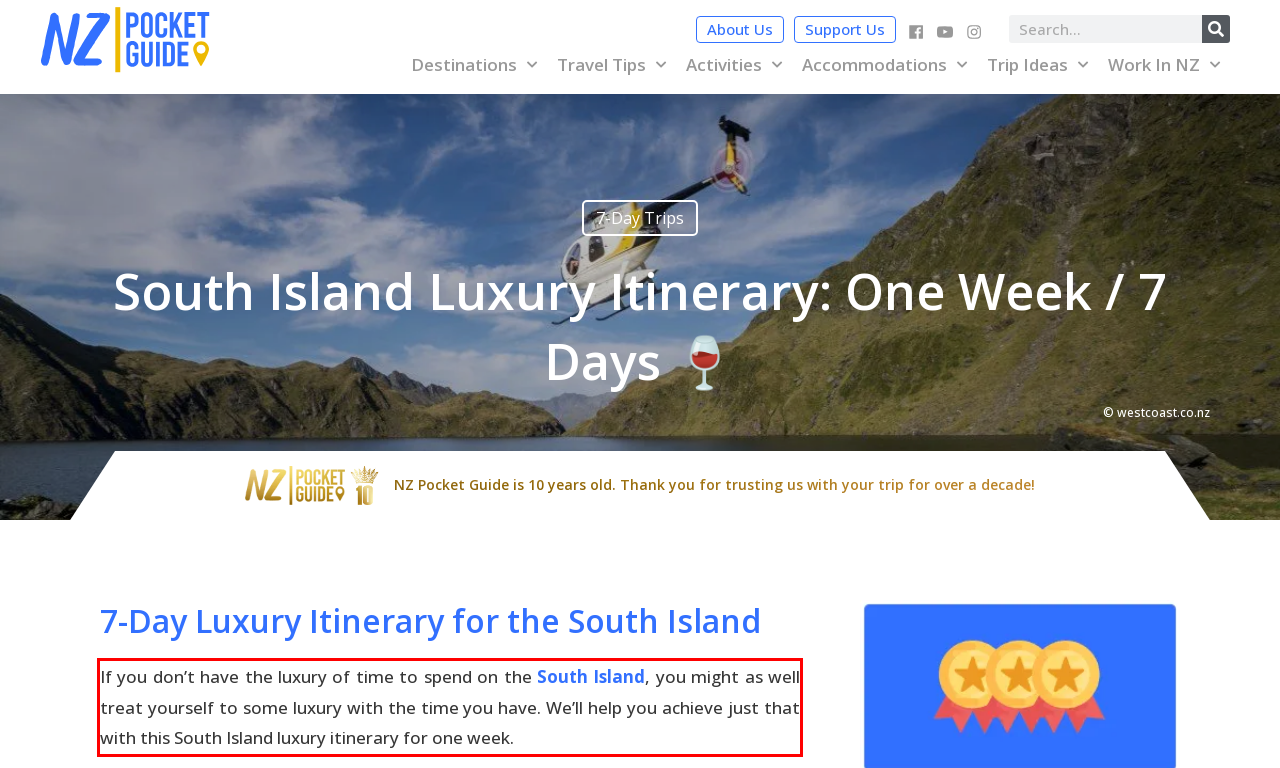Please examine the webpage screenshot and extract the text within the red bounding box using OCR.

If you don’t have the luxury of time to spend on the South Island, you might as well treat yourself to some luxury with the time you have. We’ll help you achieve just that with this South Island luxury itinerary for one week.